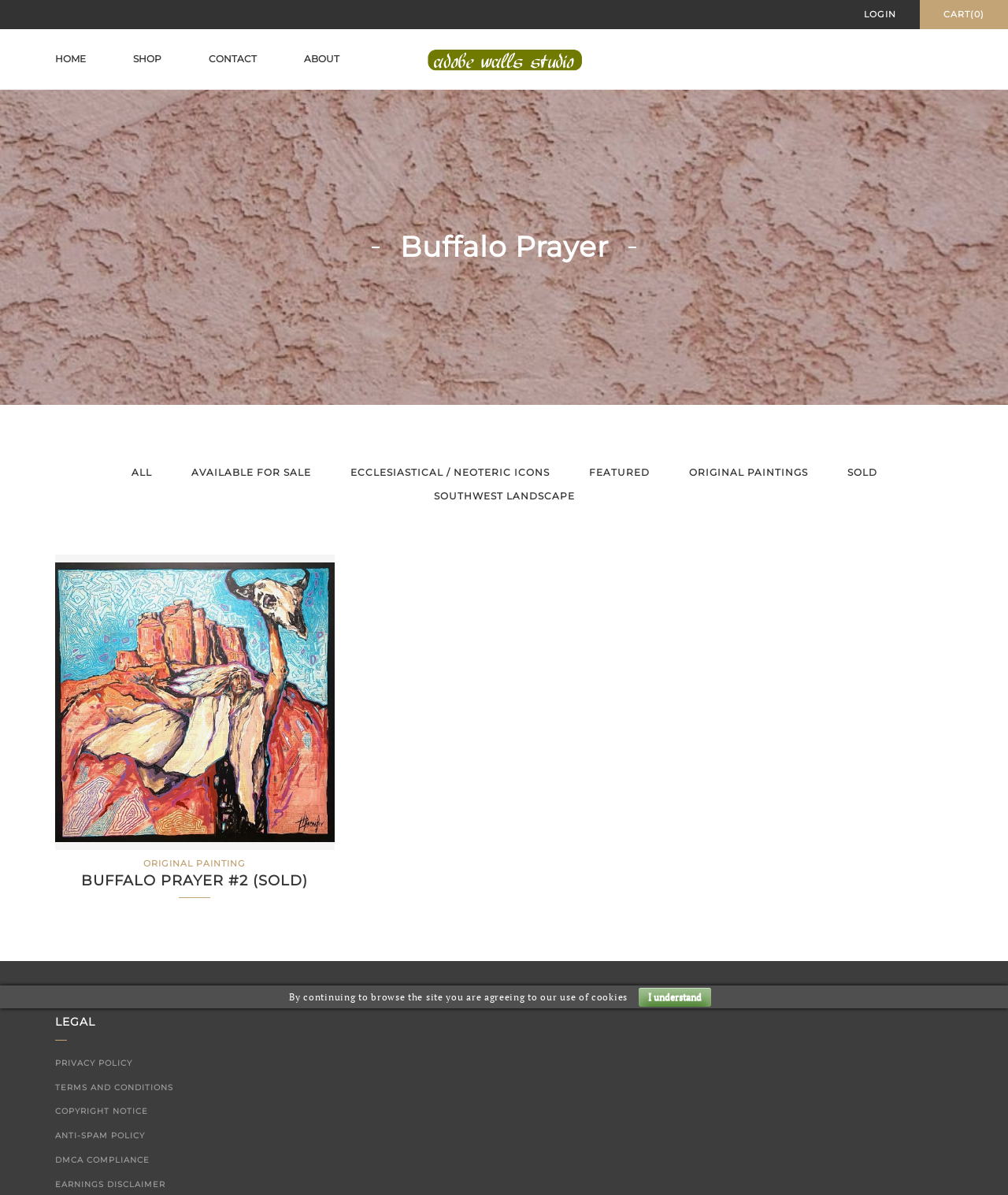What is the purpose of the 'I understand' button?
Please answer the question with as much detail and depth as you can.

The 'I understand' button is located at coordinates [0.633, 0.827, 0.705, 0.842] and is associated with the static text 'By continuing to browse the site you are agreeing to our use of cookies' at coordinates [0.287, 0.829, 0.626, 0.839]. This suggests that the purpose of the button is to agree to the use of cookies.